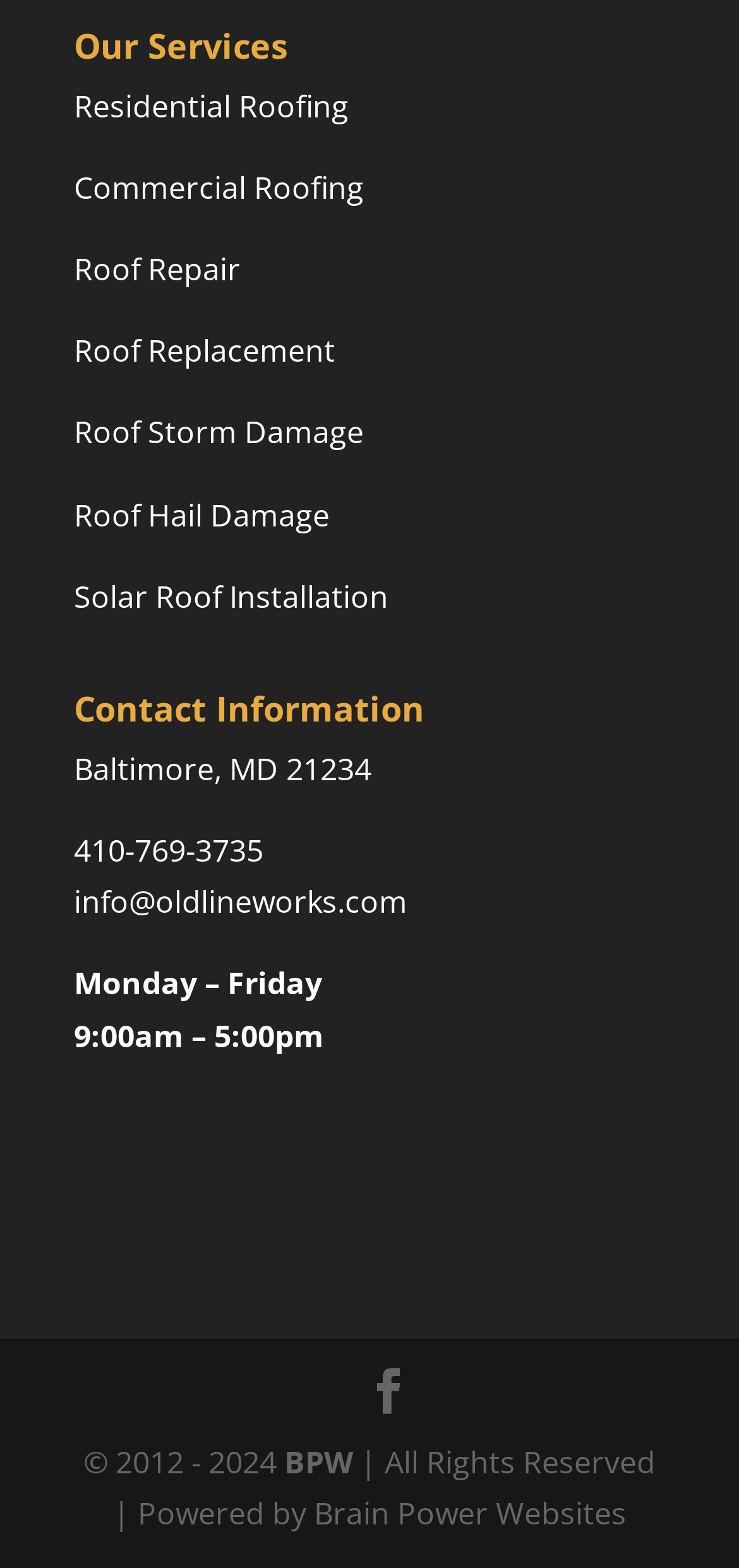Could you locate the bounding box coordinates for the section that should be clicked to accomplish this task: "Click on Residential Roofing".

[0.1, 0.054, 0.472, 0.081]